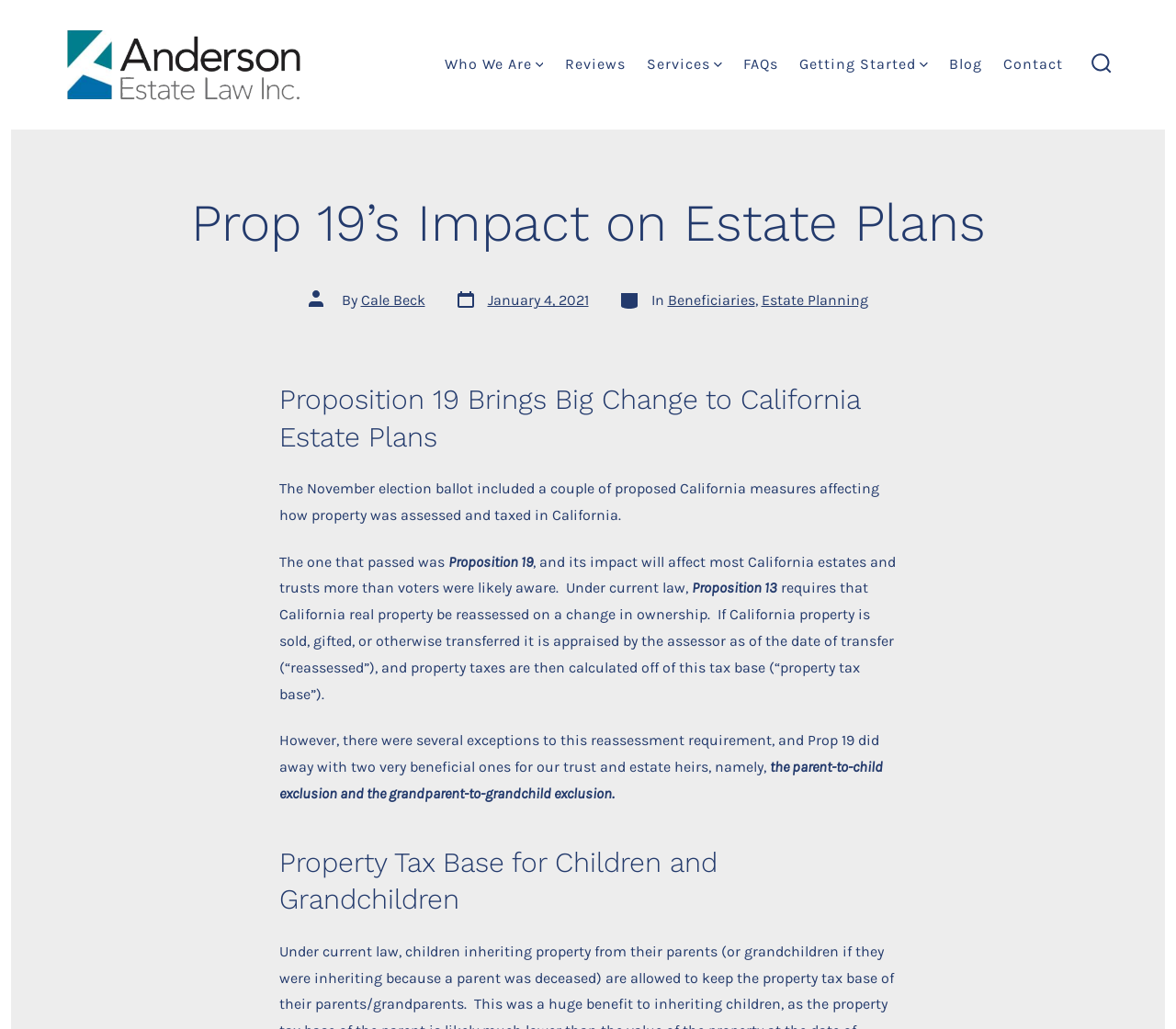Please find the bounding box coordinates for the clickable element needed to perform this instruction: "Read the blog".

[0.807, 0.05, 0.835, 0.076]